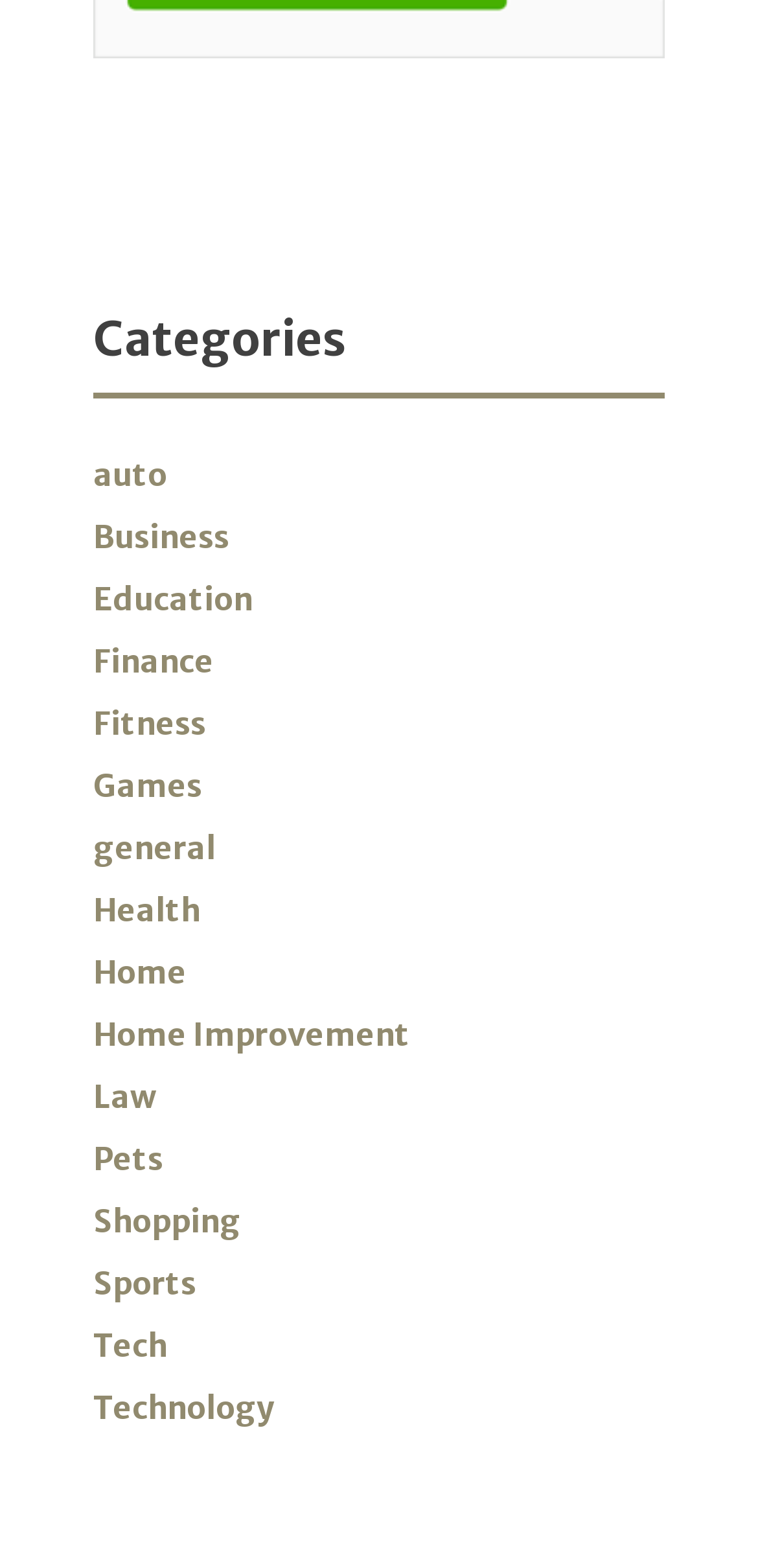Determine the bounding box coordinates of the clickable region to follow the instruction: "Select the 'Education' link".

[0.123, 0.37, 0.333, 0.394]